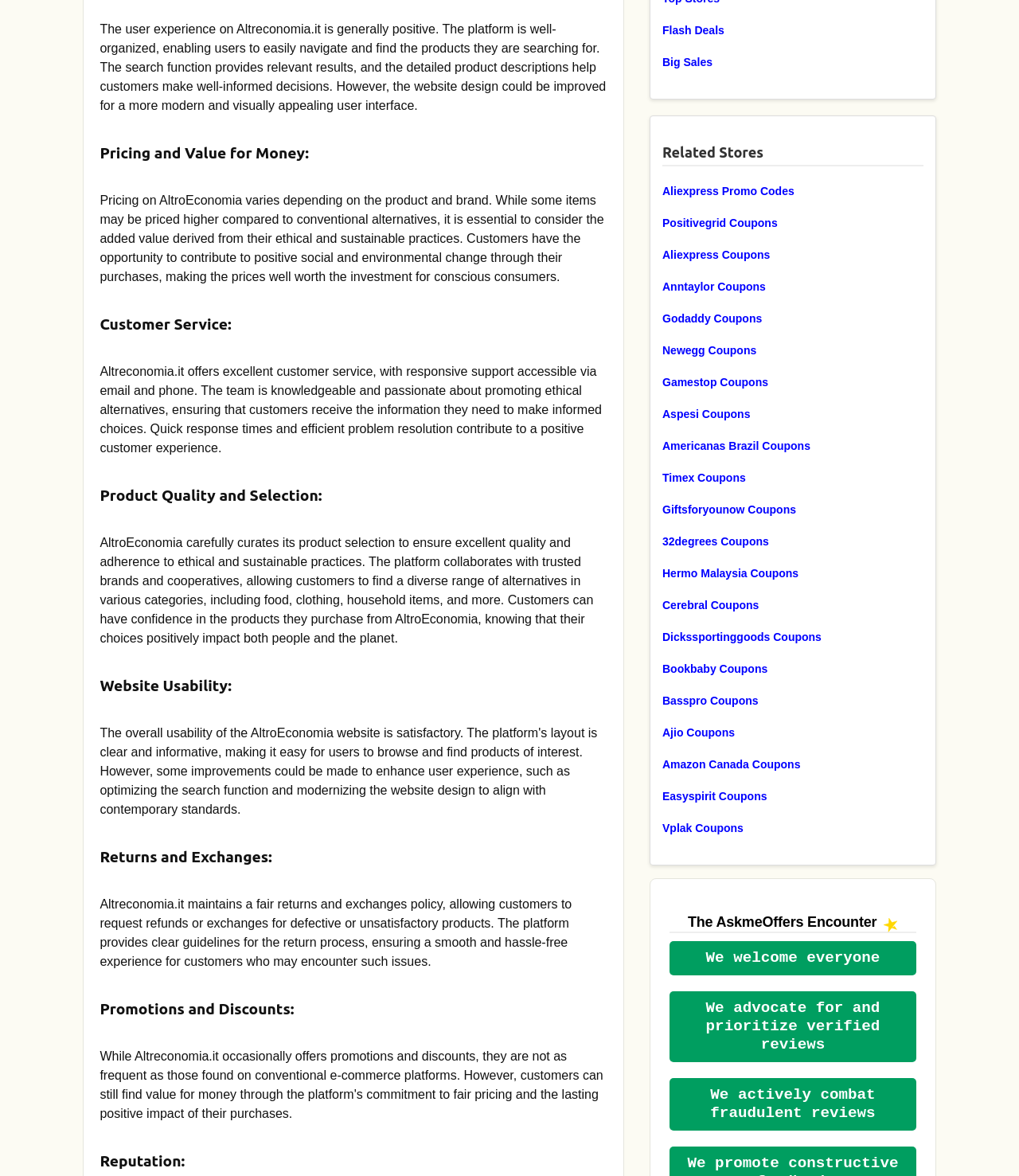How does Altreconomia.it's pricing compare to conventional alternatives?
Answer the question with just one word or phrase using the image.

Higher